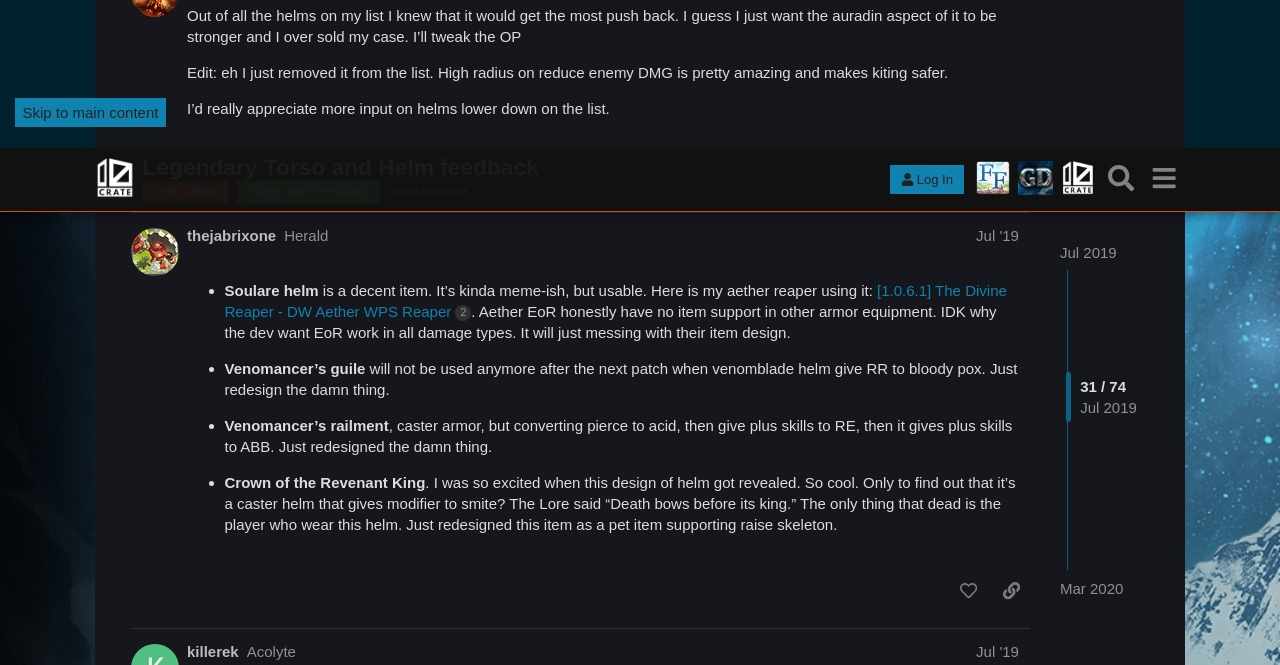How many posts are on this page?
Based on the image content, provide your answer in one word or a short phrase.

3